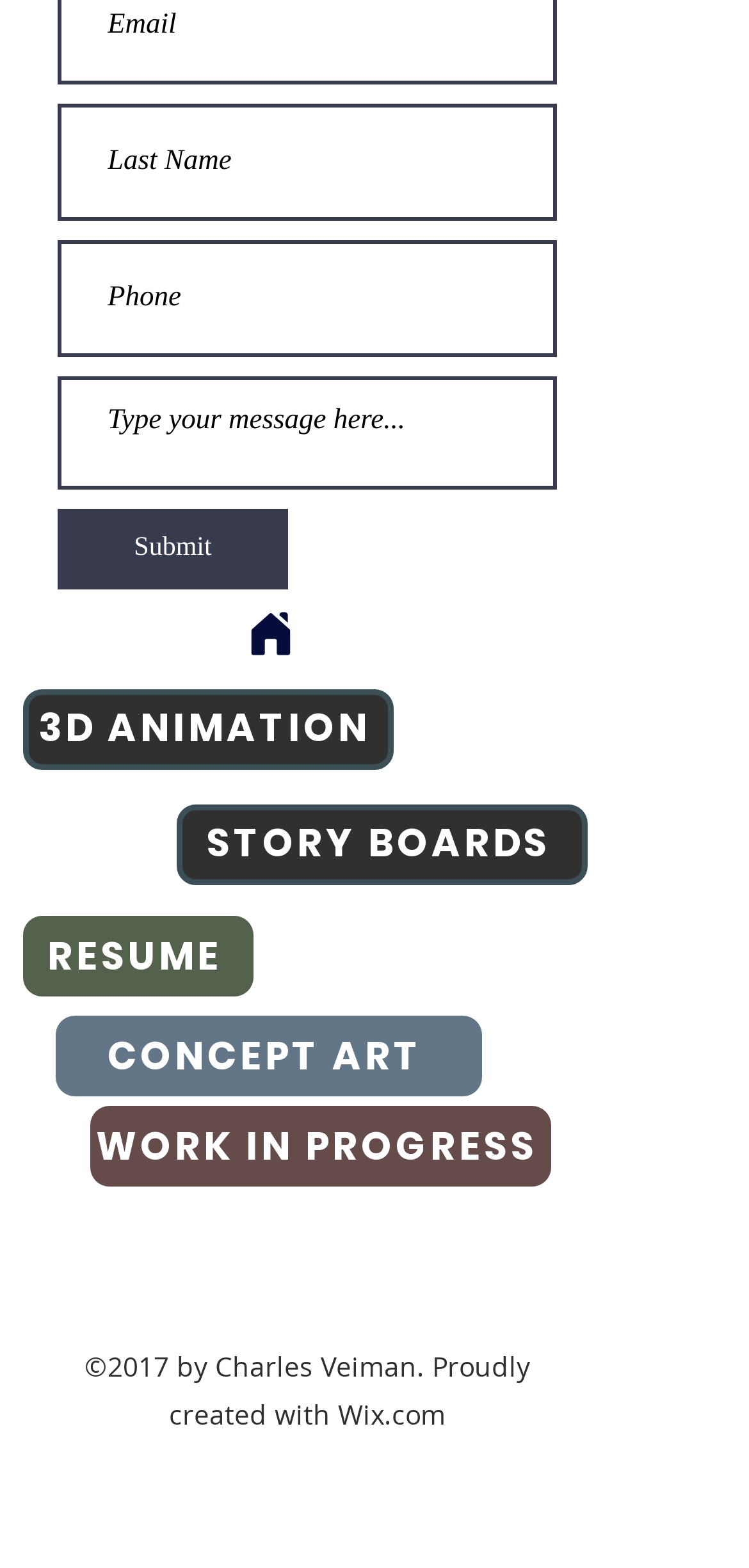Please determine the bounding box coordinates of the section I need to click to accomplish this instruction: "Enter last name".

[0.077, 0.066, 0.744, 0.141]